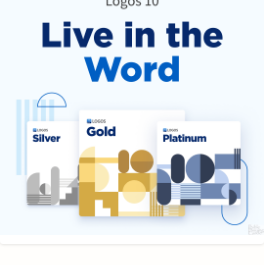Answer the question with a brief word or phrase:
What is the design aesthetic of the promotional material?

Clean and modern